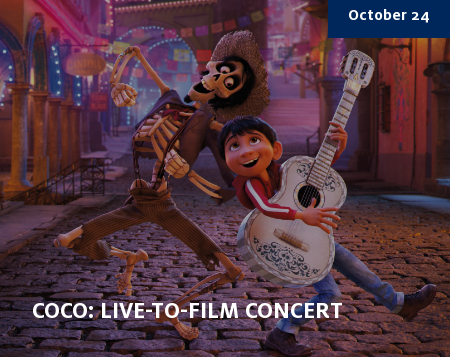What is the atmosphere of the scene?
Give a detailed and exhaustive answer to the question.

The image showcases a vibrant and lively scene with Miguel and Hector dancing against a beautifully lit backdrop of a festive street. The presence of a skeletal figure like Hector, who is charming and adds to the atmosphere, creates a sense of enchantment and wonder, making the overall atmosphere of the scene magical.